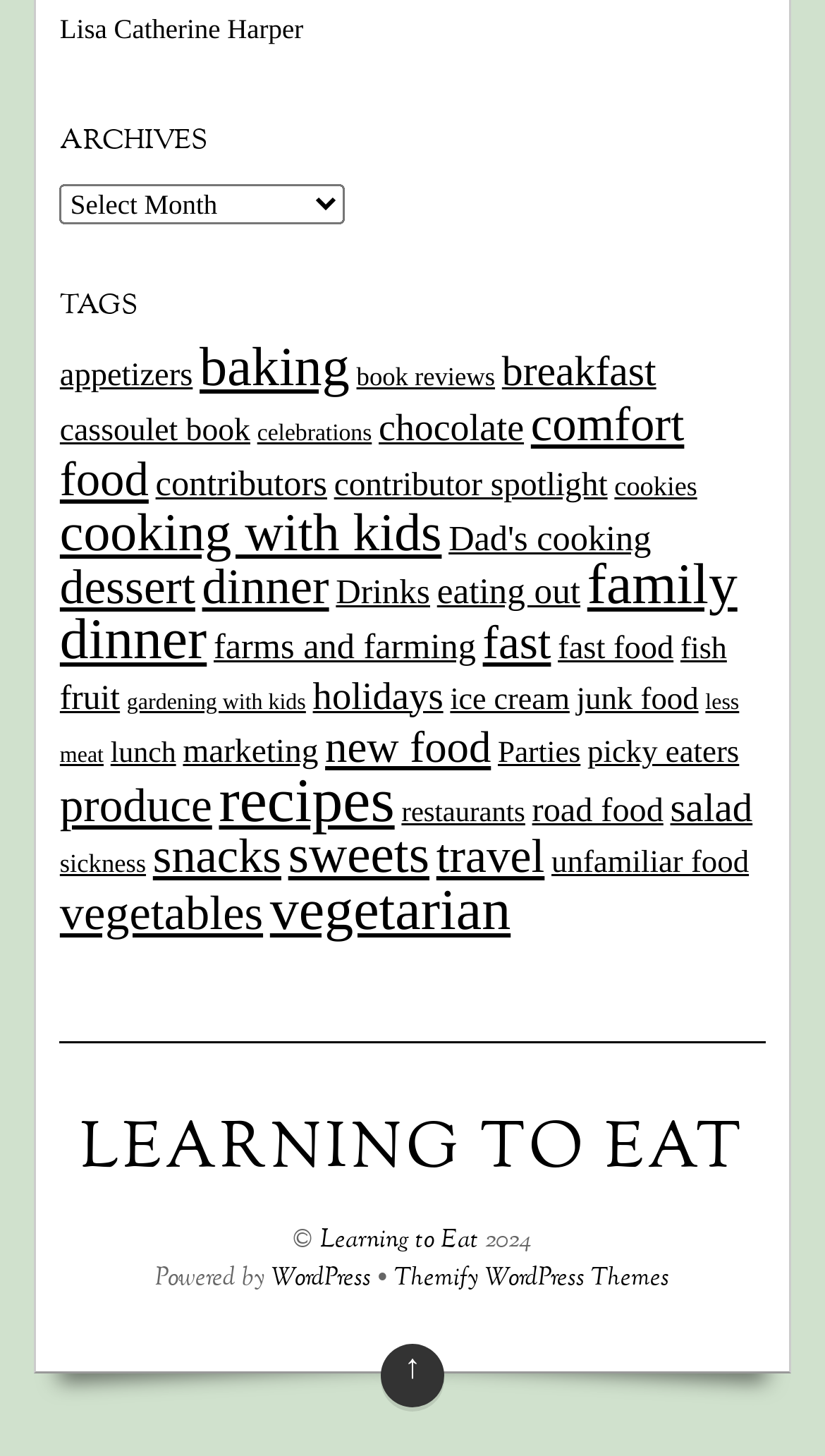What is the theme of the website?
Based on the visual, give a brief answer using one word or a short phrase.

Food